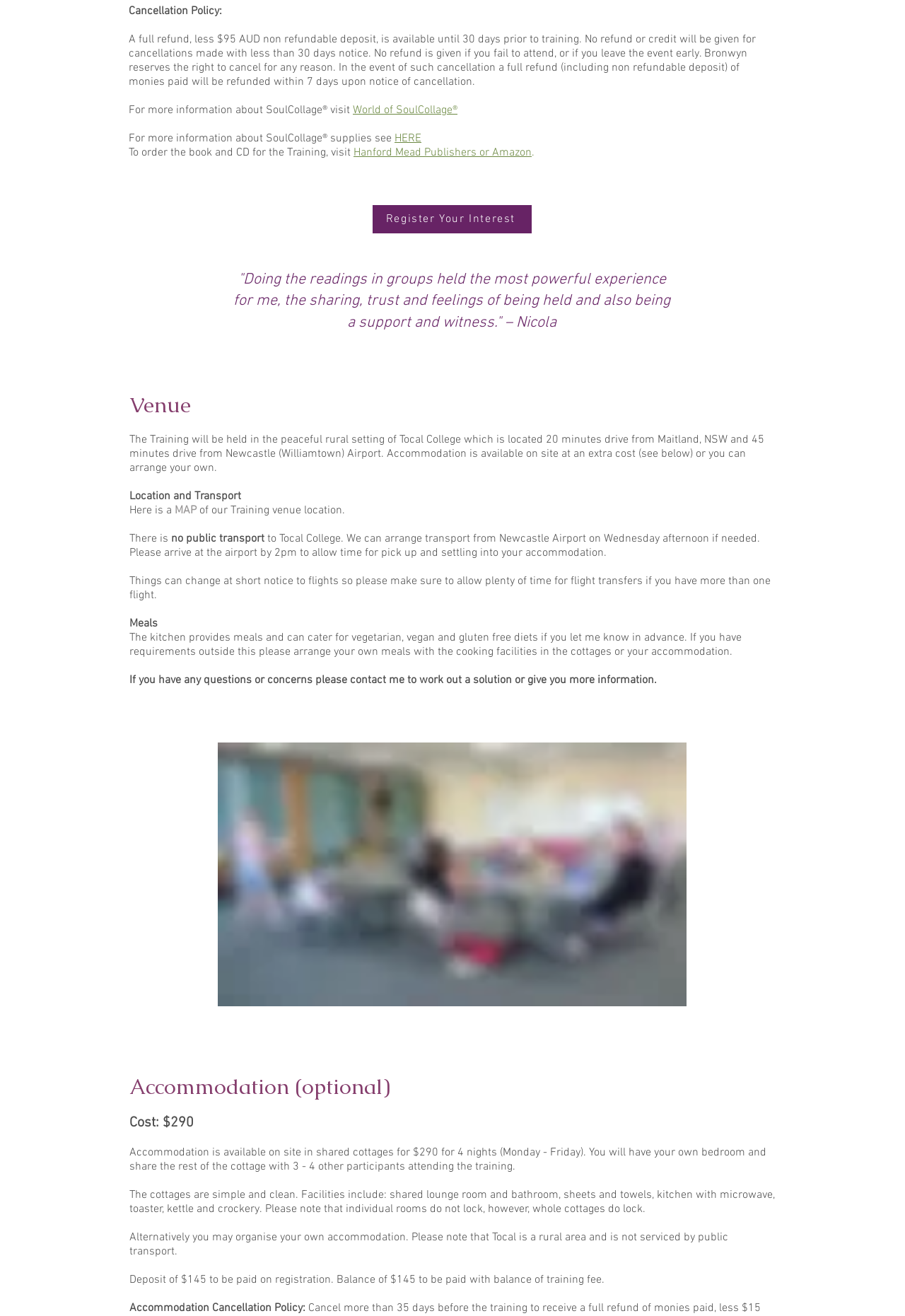Locate the UI element described by World of SoulCollage® and provide its bounding box coordinates. Use the format (top-left x, top-left y, bottom-right x, bottom-right y) with all values as floating point numbers between 0 and 1.

[0.39, 0.078, 0.505, 0.089]